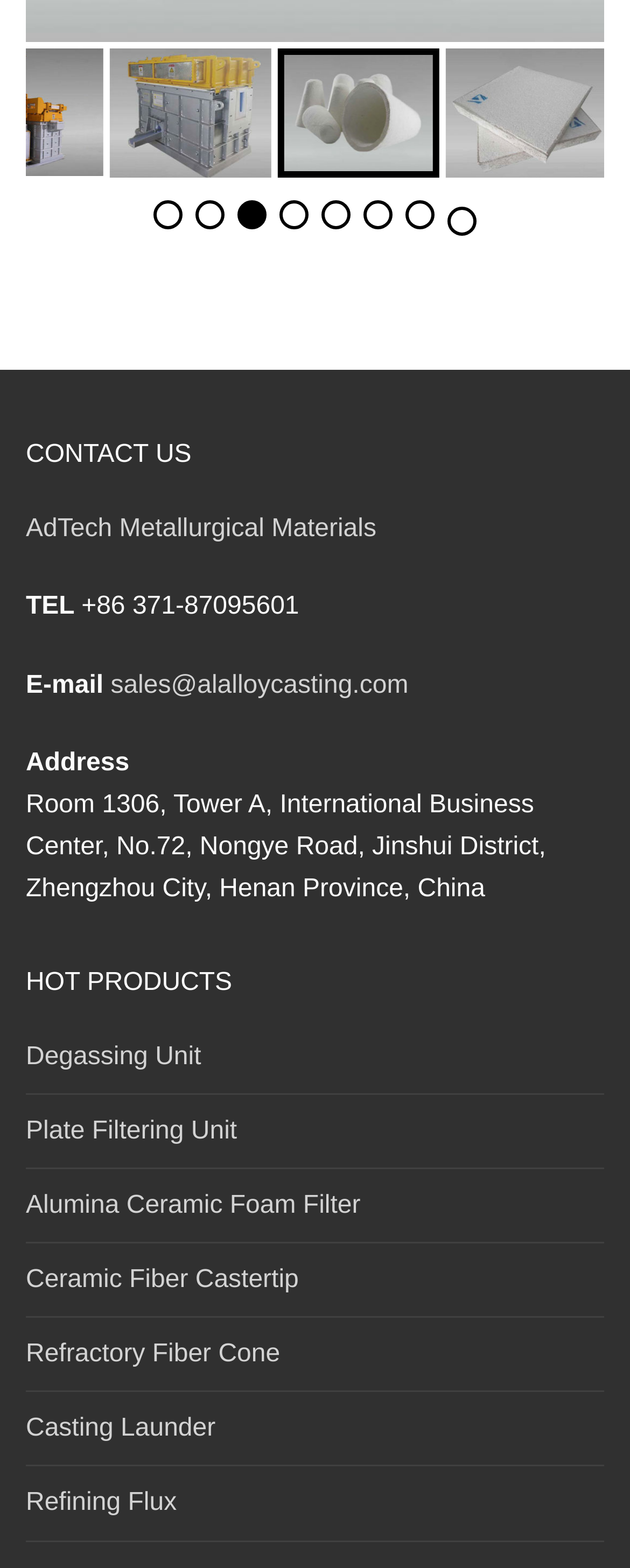What is the province of the company's address?
Answer with a single word or phrase, using the screenshot for reference.

Henan Province